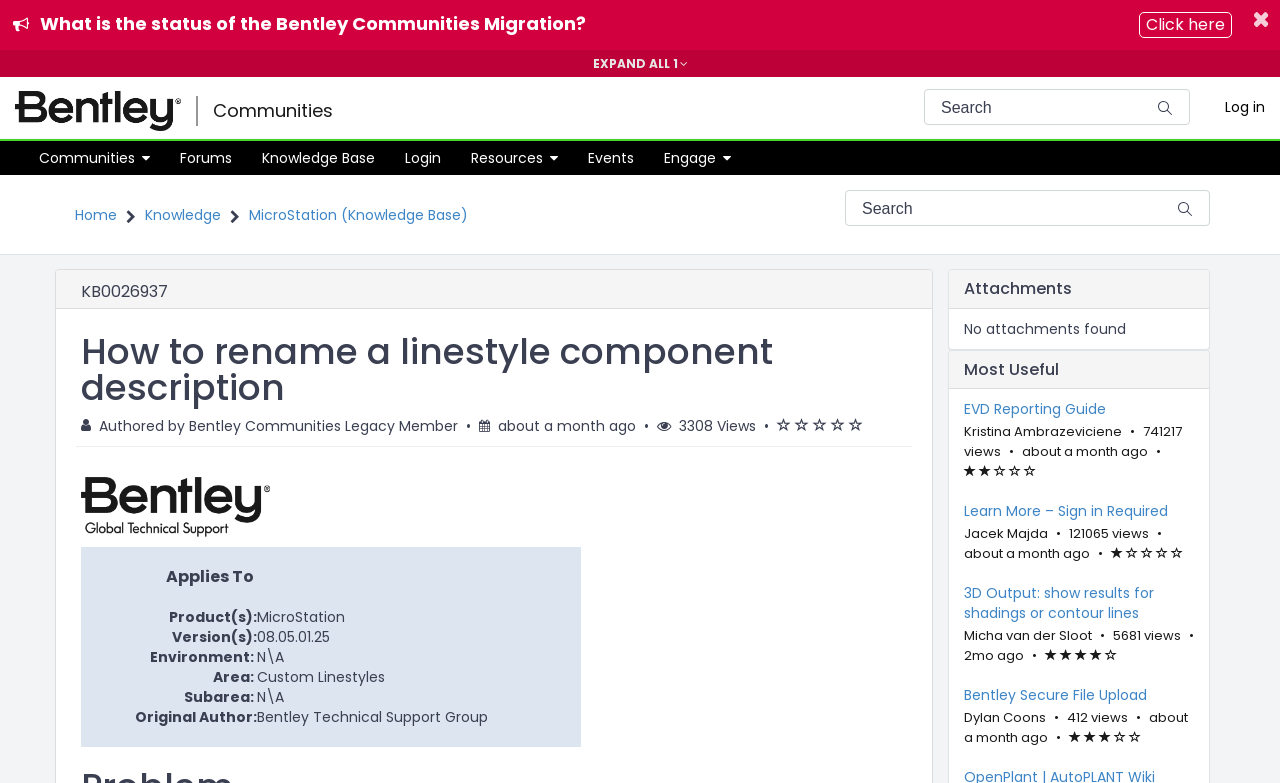What is the name of the product in the article?
Examine the image closely and answer the question with as much detail as possible.

The product name can be found in the table under the 'Product(s):' column, which is part of the article metadata.